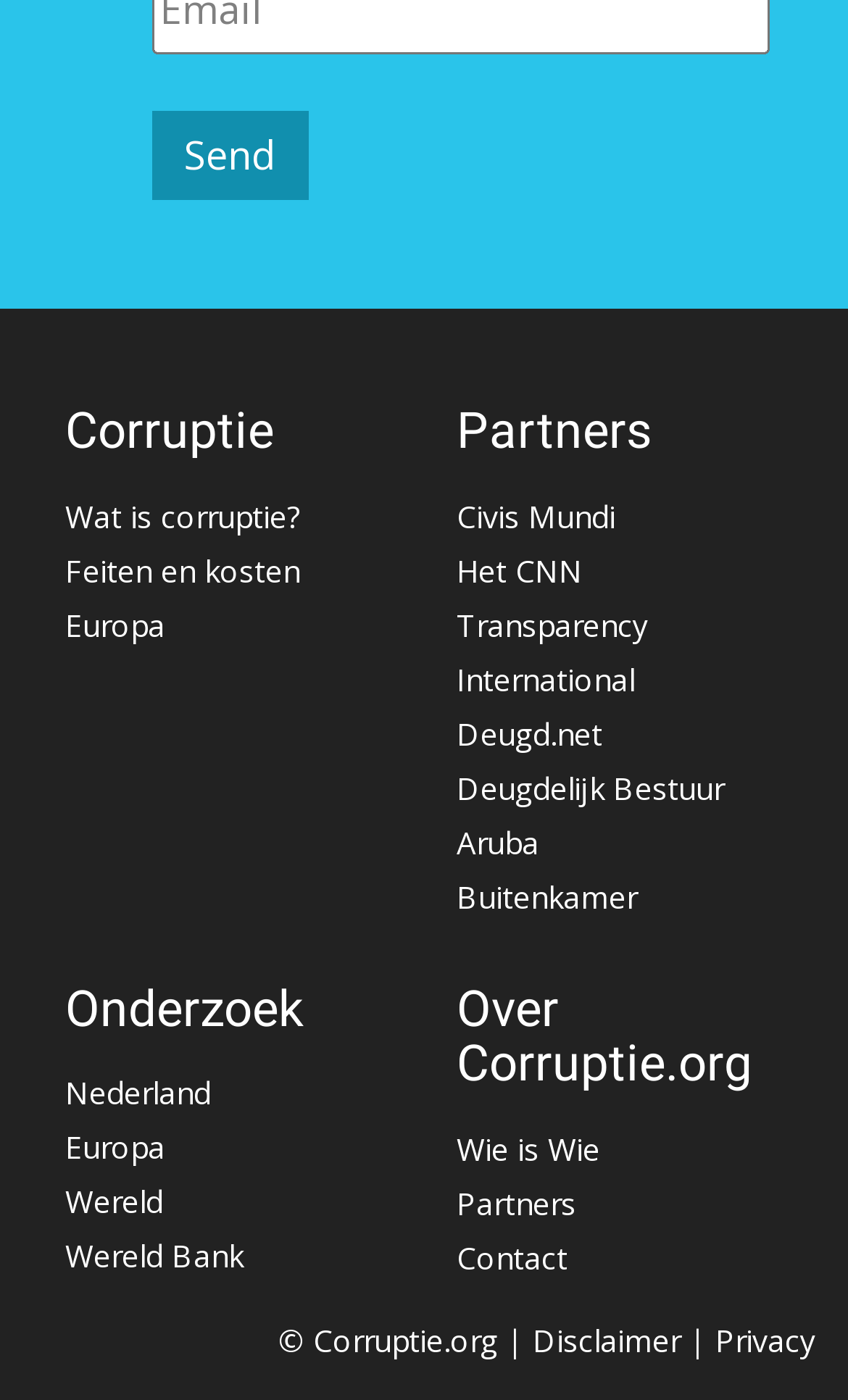Given the element description: "Wereld", predict the bounding box coordinates of the UI element it refers to, using four float numbers between 0 and 1, i.e., [left, top, right, bottom].

[0.077, 0.844, 0.192, 0.873]